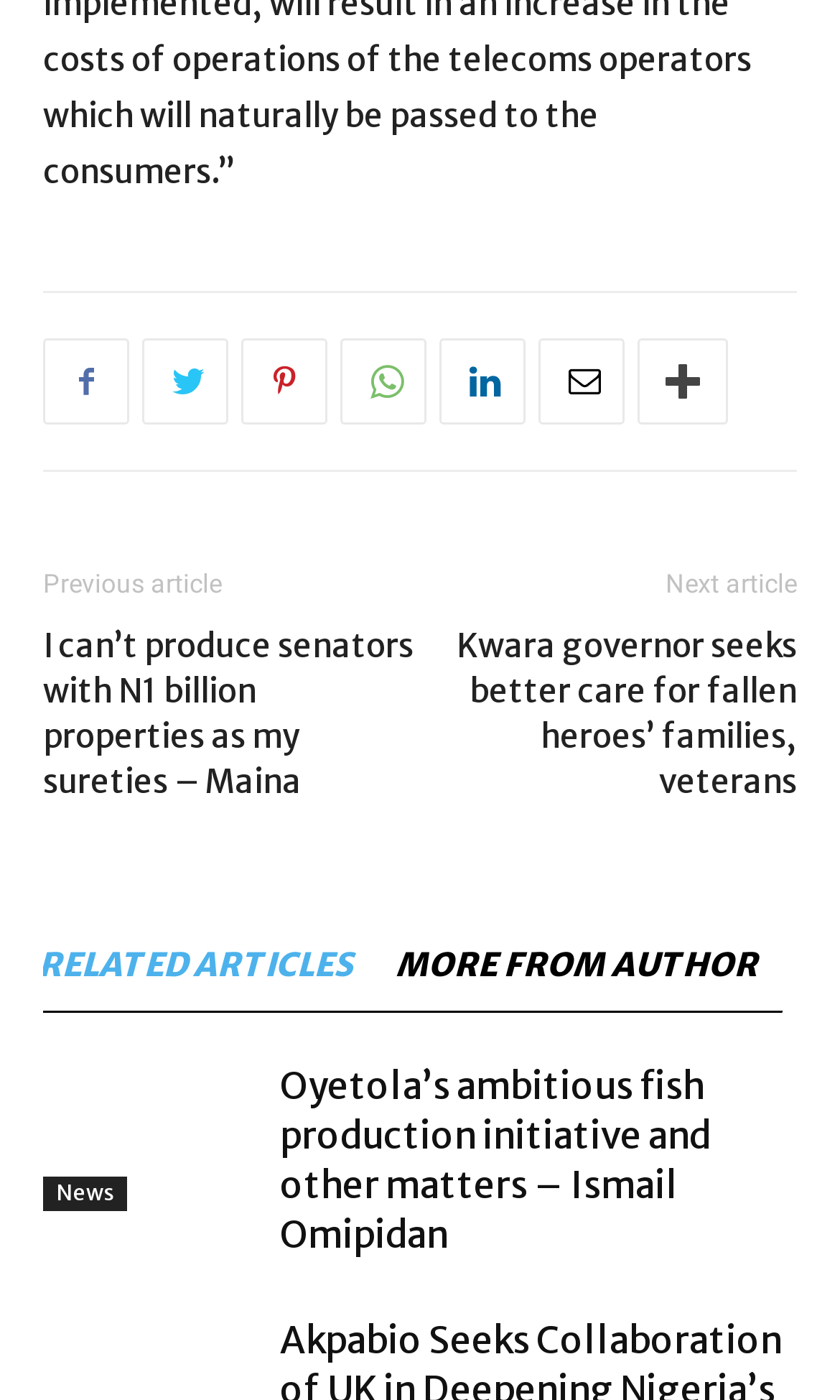With reference to the image, please provide a detailed answer to the following question: What is the text of the previous article link?

I looked at the static text element with the text 'Previous article' and determined that it is the text of the previous article link.